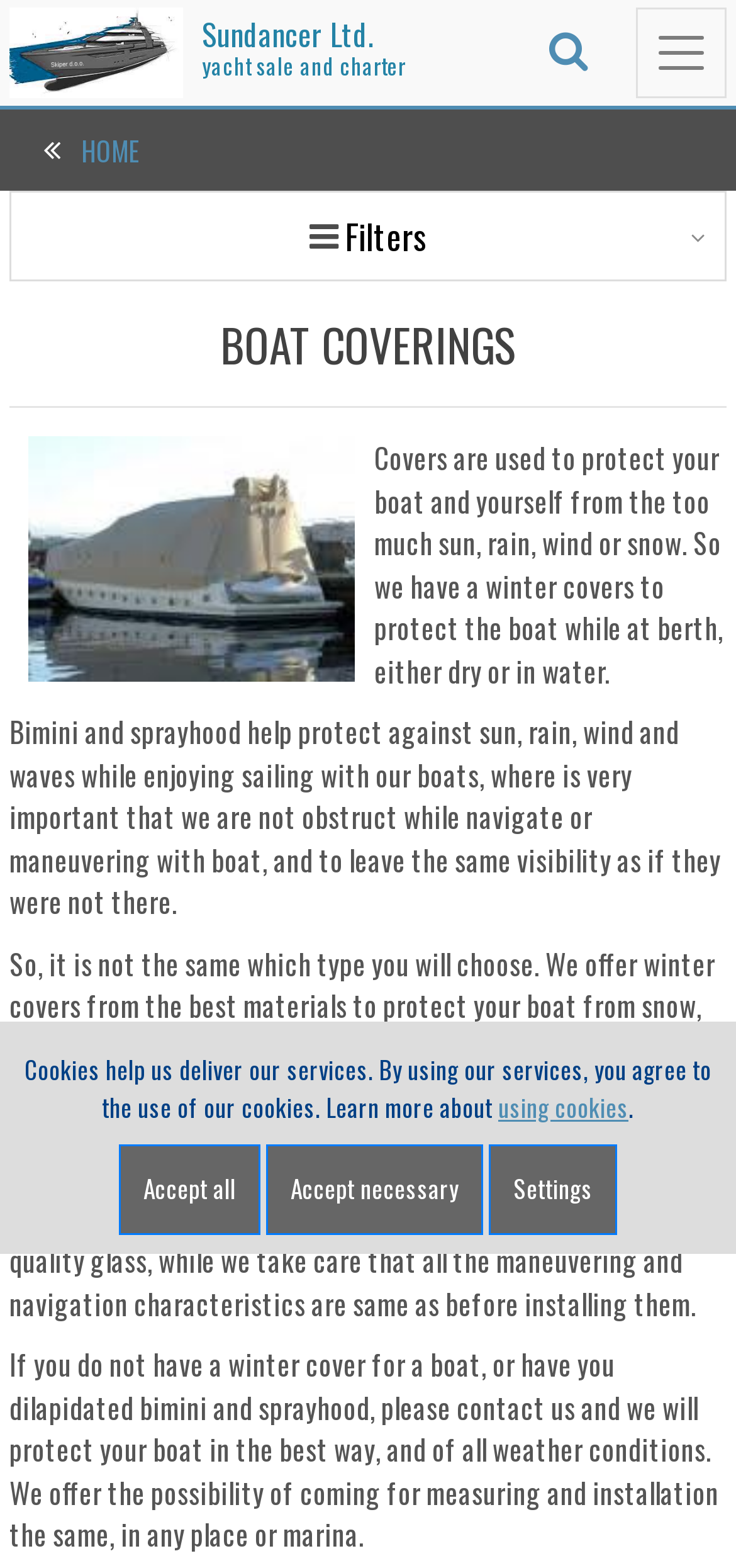Describe the webpage meticulously, covering all significant aspects.

The webpage appears to be the official website of Sundancer Ltd., a company that offers boat and yacht rental, sales, and transfer services in the Adriatic sea. 

At the top left corner, there is a link to "Sundancer" accompanied by an image of the same name. Next to it, there is a link to "Sundancer Ltd." which is likely the company's name. 

Below these links, there is a heading that reads "yacht sale and charter", indicating that the company offers yacht-related services. 

On the top right corner, there are three buttons: "Toggle navigation", "Search content", and a filter button with an icon. 

The main content of the webpage is divided into two sections. The first section is about boat coverings, with a heading "BOAT COVERINGS" at the top. Below the heading, there is an image of boat covers, followed by three paragraphs of text that describe the importance and types of boat covers, including winter covers, bimini, and sprayhood. 

The second section is about cookies and privacy policy. There is a static text that explains how cookies are used on the website, followed by a link to learn more about using cookies. Below this, there are three buttons: "Close", "Accept all", and "Settings", which are likely related to cookie preferences.